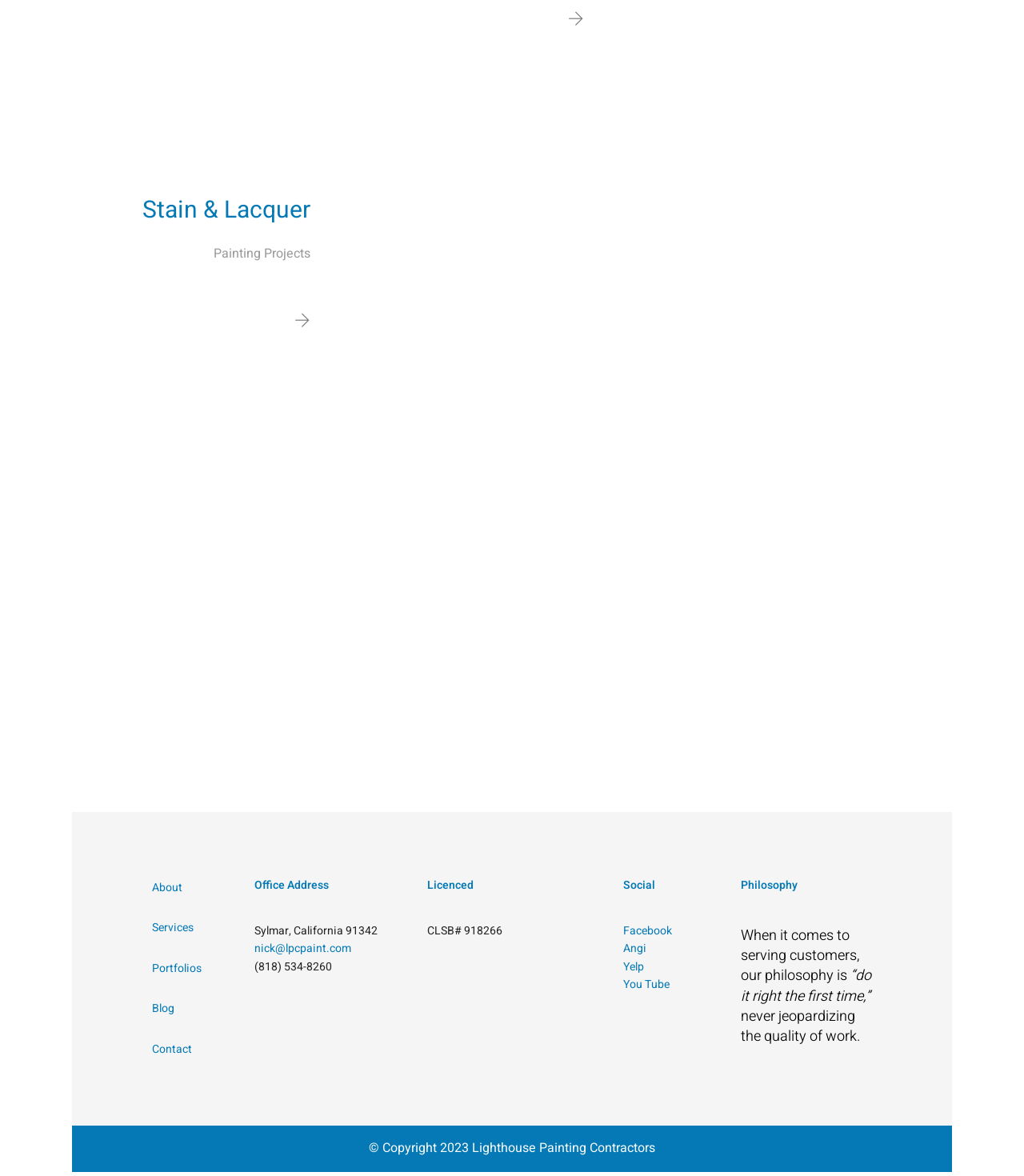What is the company's license number?
Refer to the screenshot and deliver a thorough answer to the question presented.

I found the company's license number by looking at the section with the heading 'Licenced'. The text below the heading states 'CLSB# 918266'.